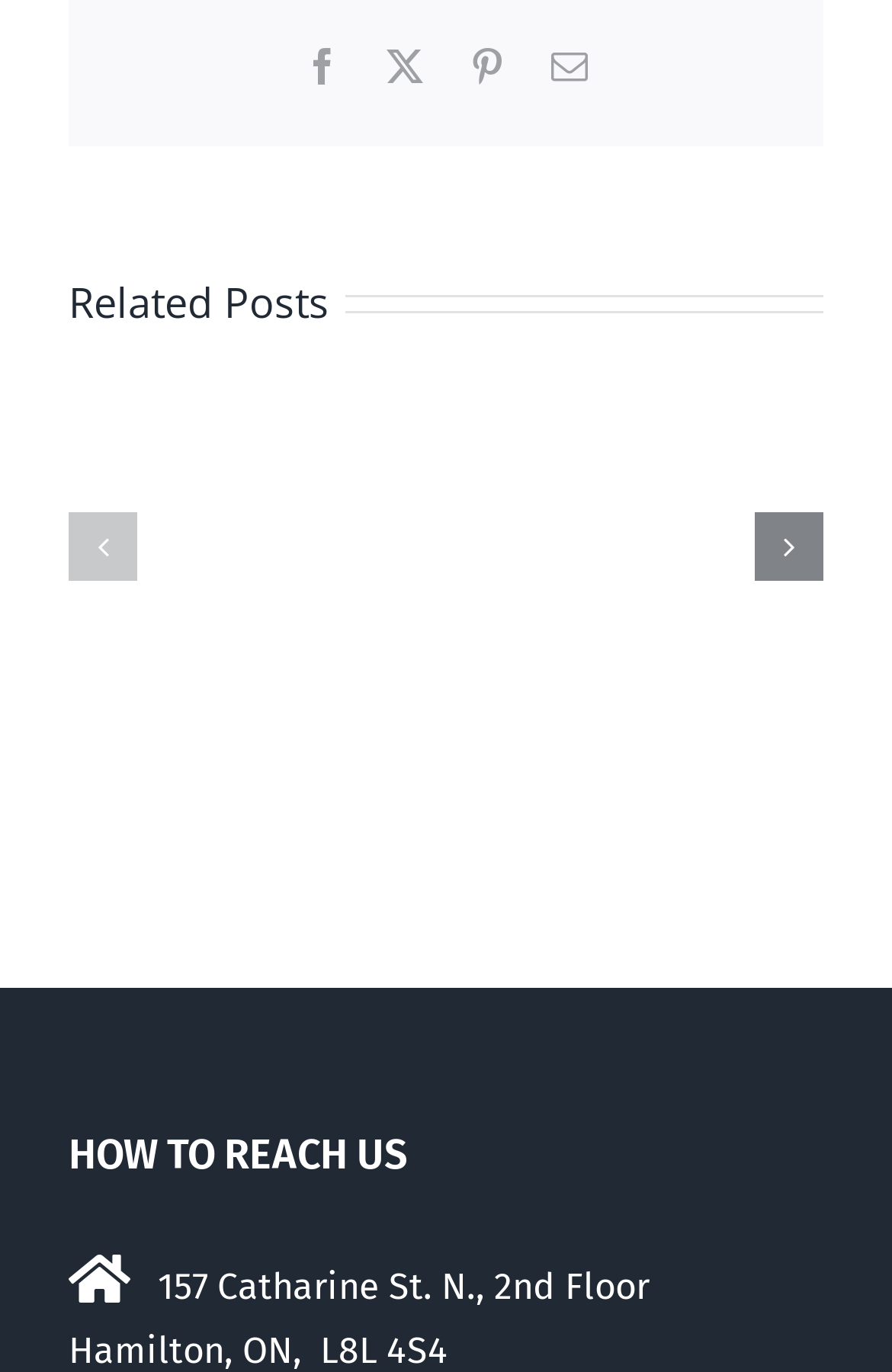Please indicate the bounding box coordinates of the element's region to be clicked to achieve the instruction: "Click on Facebook link". Provide the coordinates as four float numbers between 0 and 1, i.e., [left, top, right, bottom].

[0.341, 0.035, 0.382, 0.062]